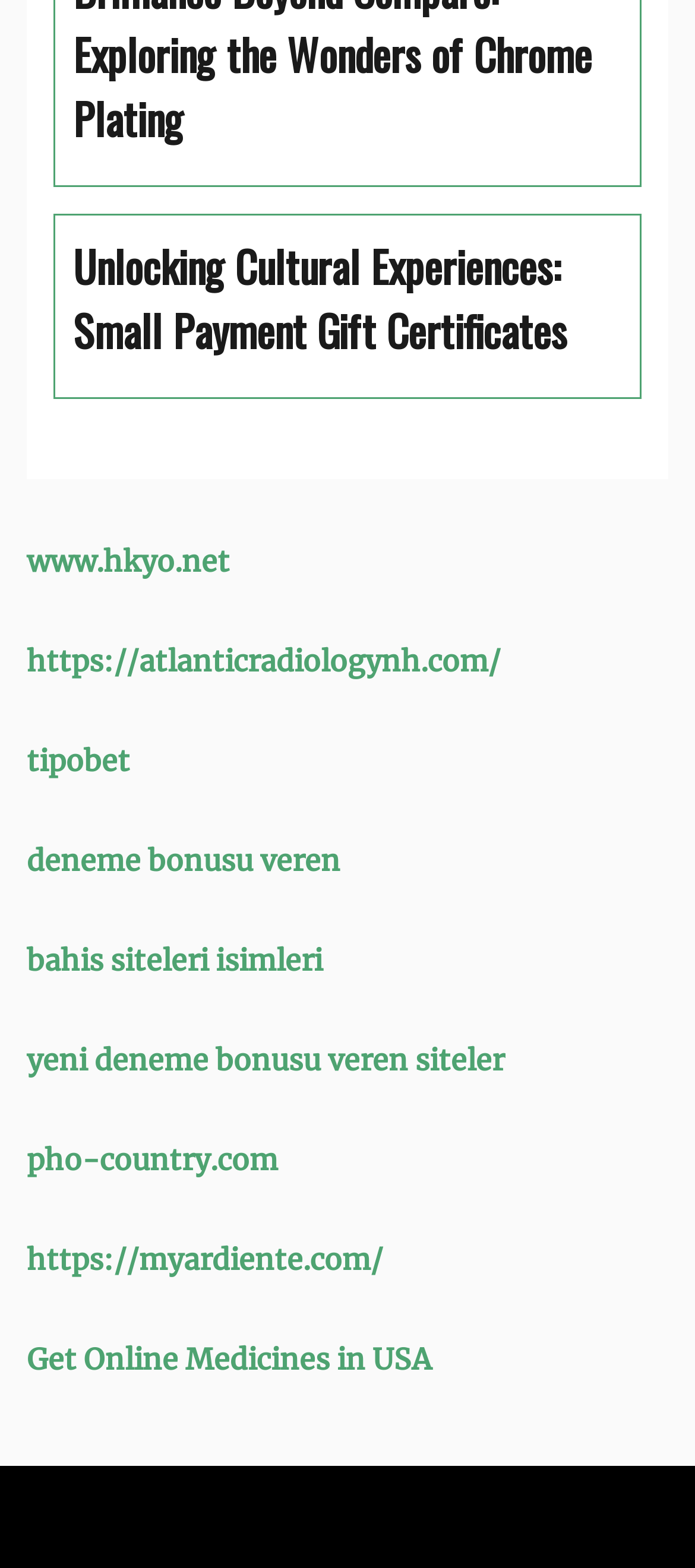How many links have a URL starting with 'https'?
Answer the question using a single word or phrase, according to the image.

2